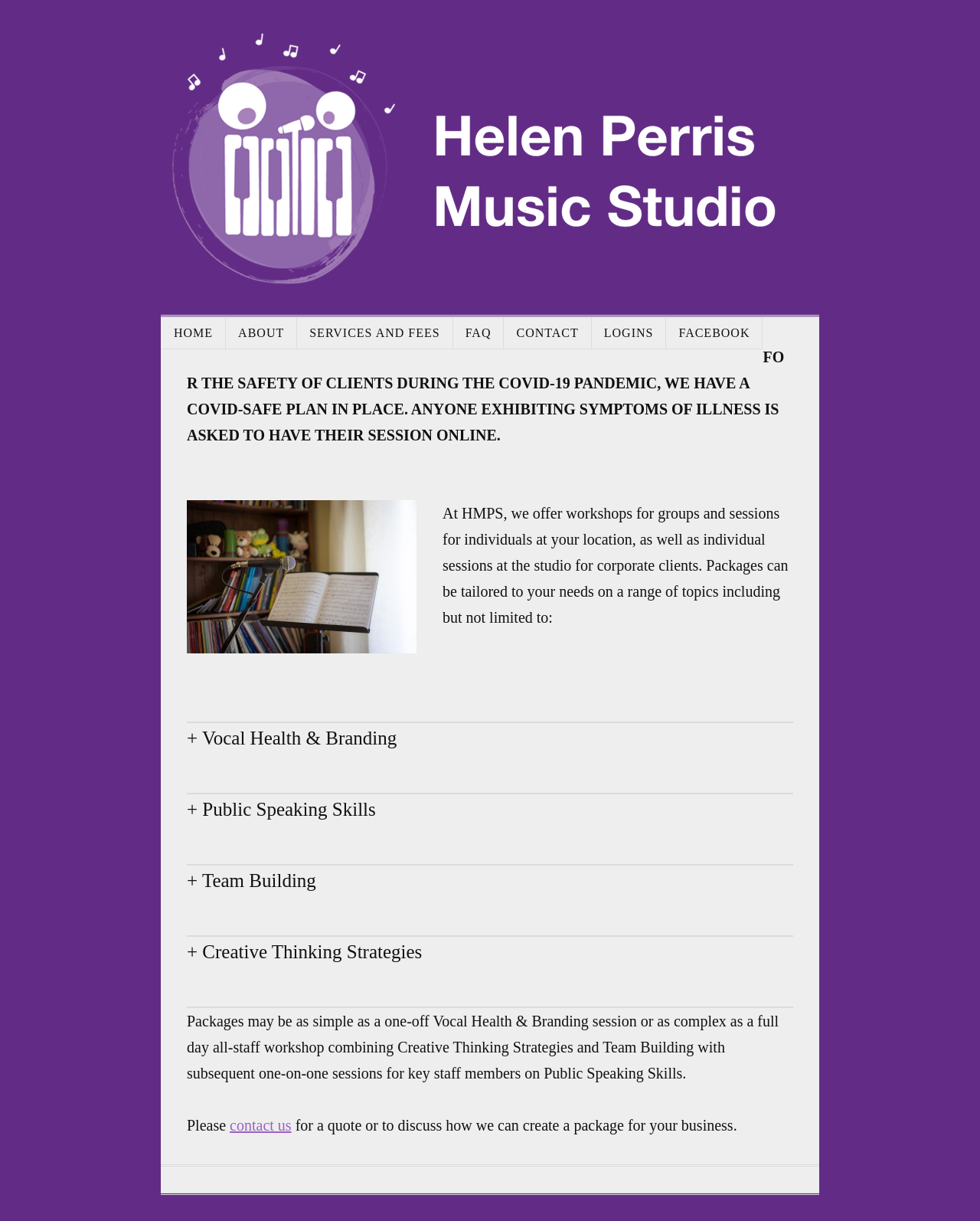Specify the bounding box coordinates of the area to click in order to execute this command: 'click SERVICES AND FEES'. The coordinates should consist of four float numbers ranging from 0 to 1, and should be formatted as [left, top, right, bottom].

[0.303, 0.26, 0.462, 0.286]